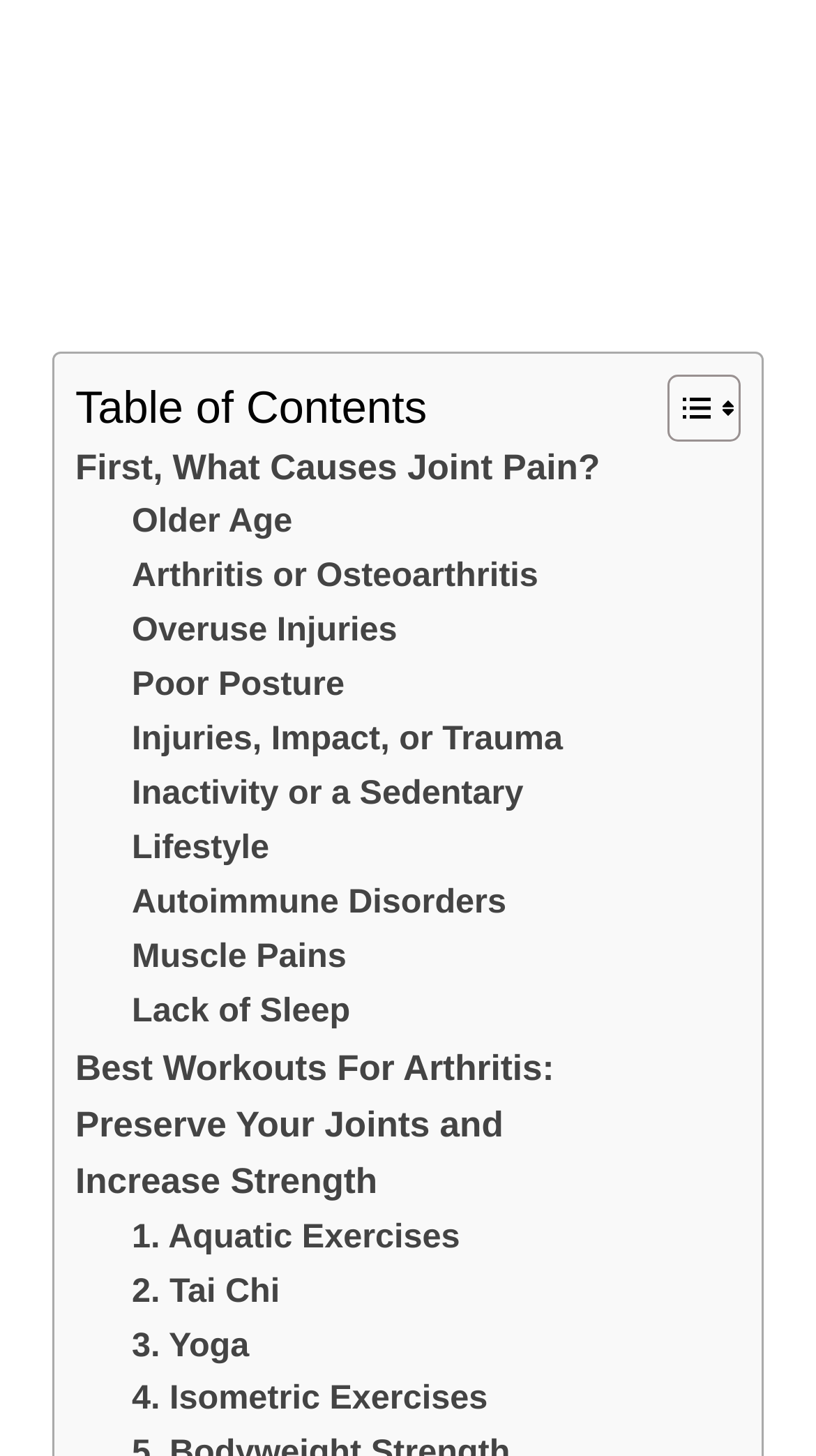Given the element description: "Injuries, Impact, or Trauma", predict the bounding box coordinates of this UI element. The coordinates must be four float numbers between 0 and 1, given as [left, top, right, bottom].

[0.162, 0.49, 0.69, 0.528]